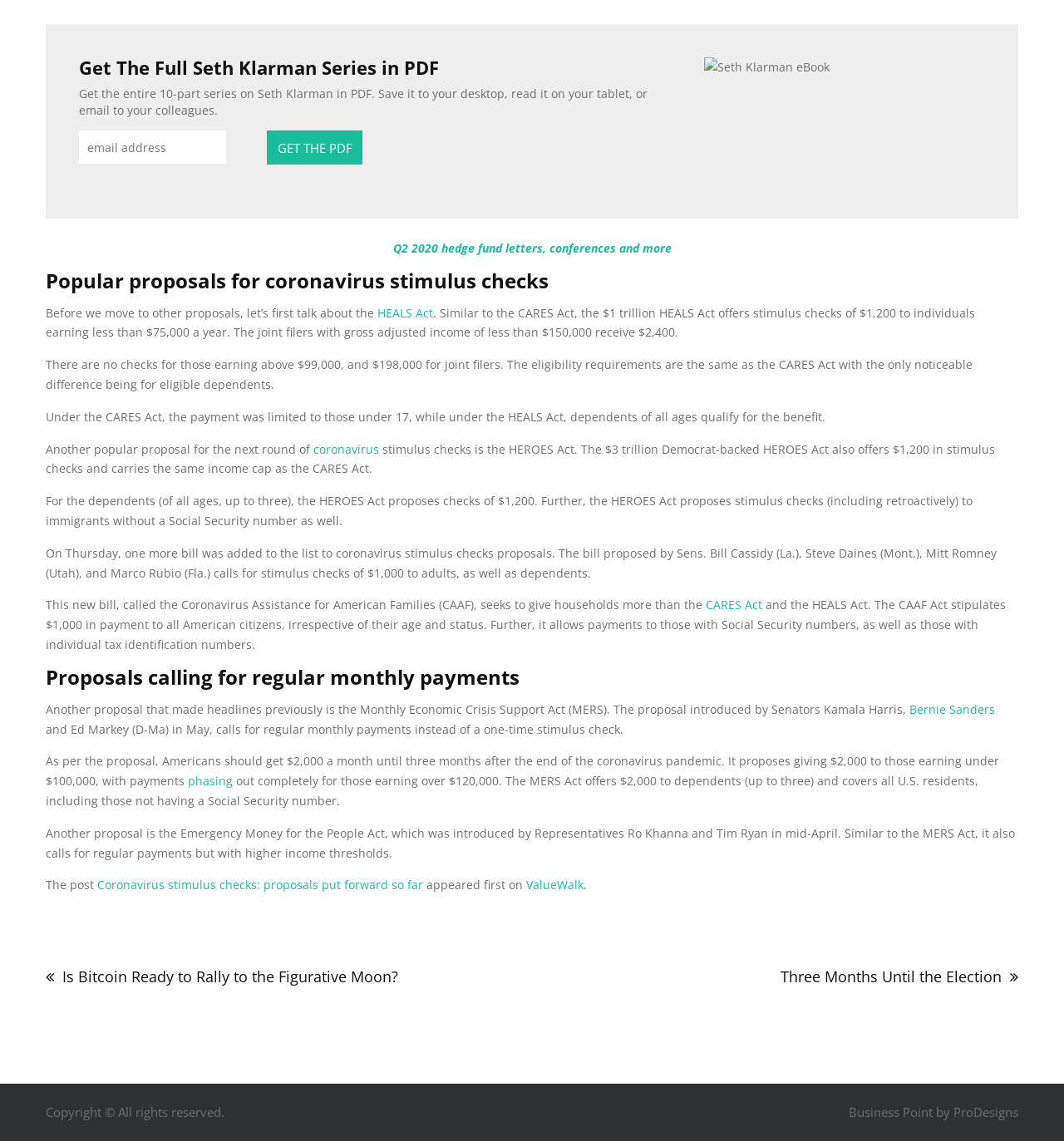Please provide the bounding box coordinates in the format (top-left x, top-left y, bottom-right x, bottom-right y). Remember, all values are floating point numbers between 0 and 1. What is the bounding box coordinate of the region described as: Three Months Until the Election

[0.5, 0.839, 0.957, 0.875]